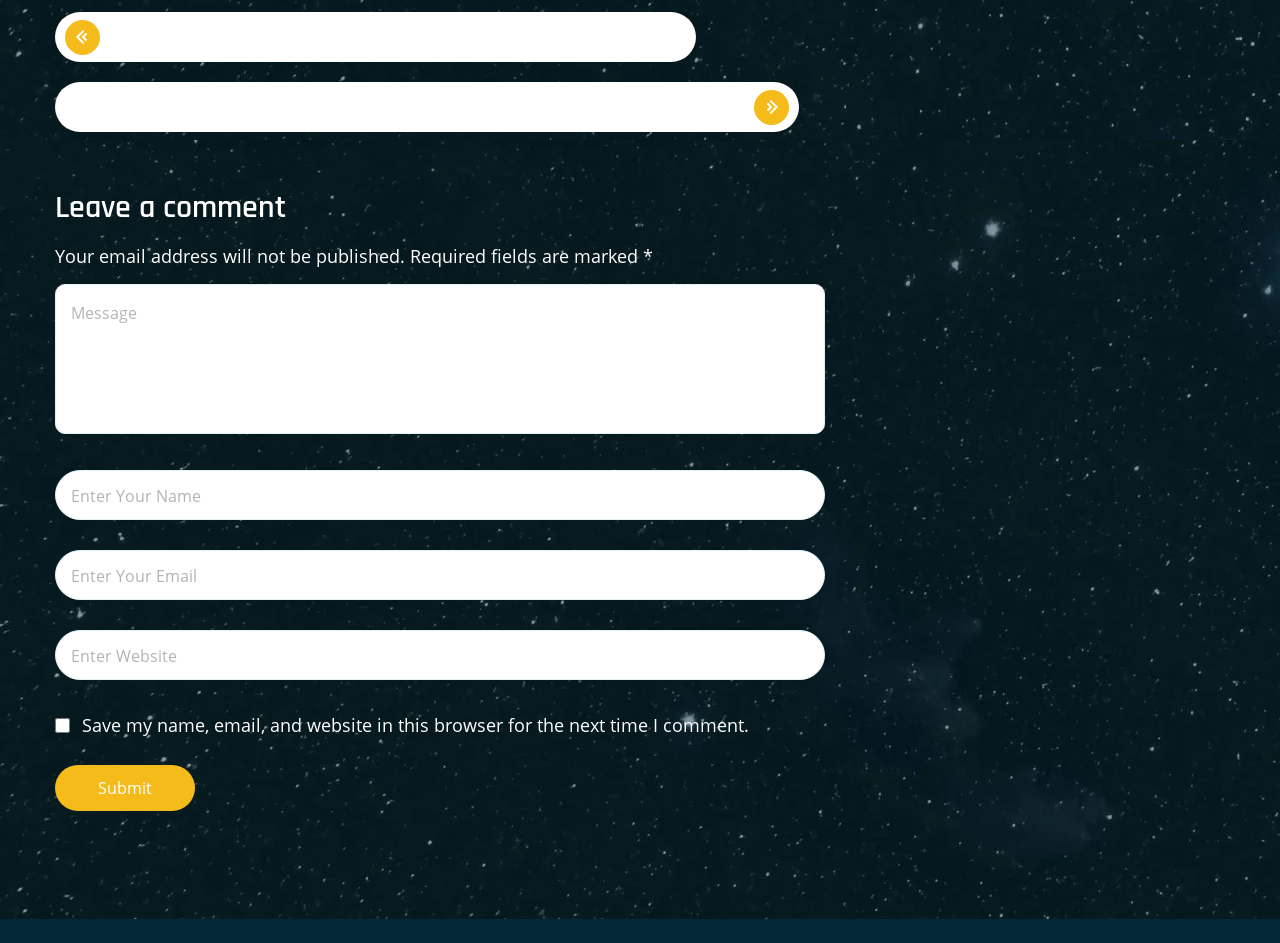Determine the bounding box coordinates for the UI element described. Format the coordinates as (top-left x, top-left y, bottom-right x, bottom-right y) and ensure all values are between 0 and 1. Element description: name="comment" placeholder="Message"

[0.043, 0.301, 0.645, 0.46]